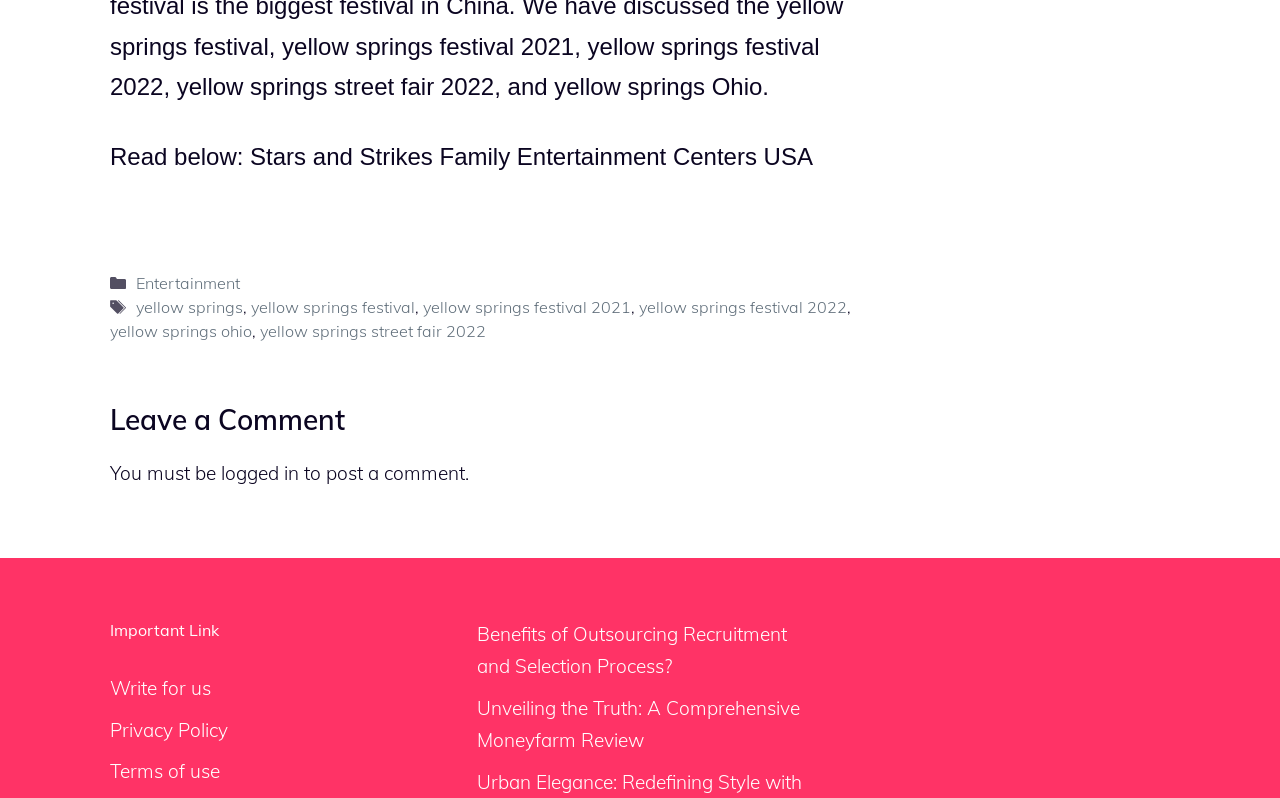Highlight the bounding box coordinates of the element that should be clicked to carry out the following instruction: "Read about yellow springs festival 2022". The coordinates must be given as four float numbers ranging from 0 to 1, i.e., [left, top, right, bottom].

[0.499, 0.372, 0.662, 0.397]